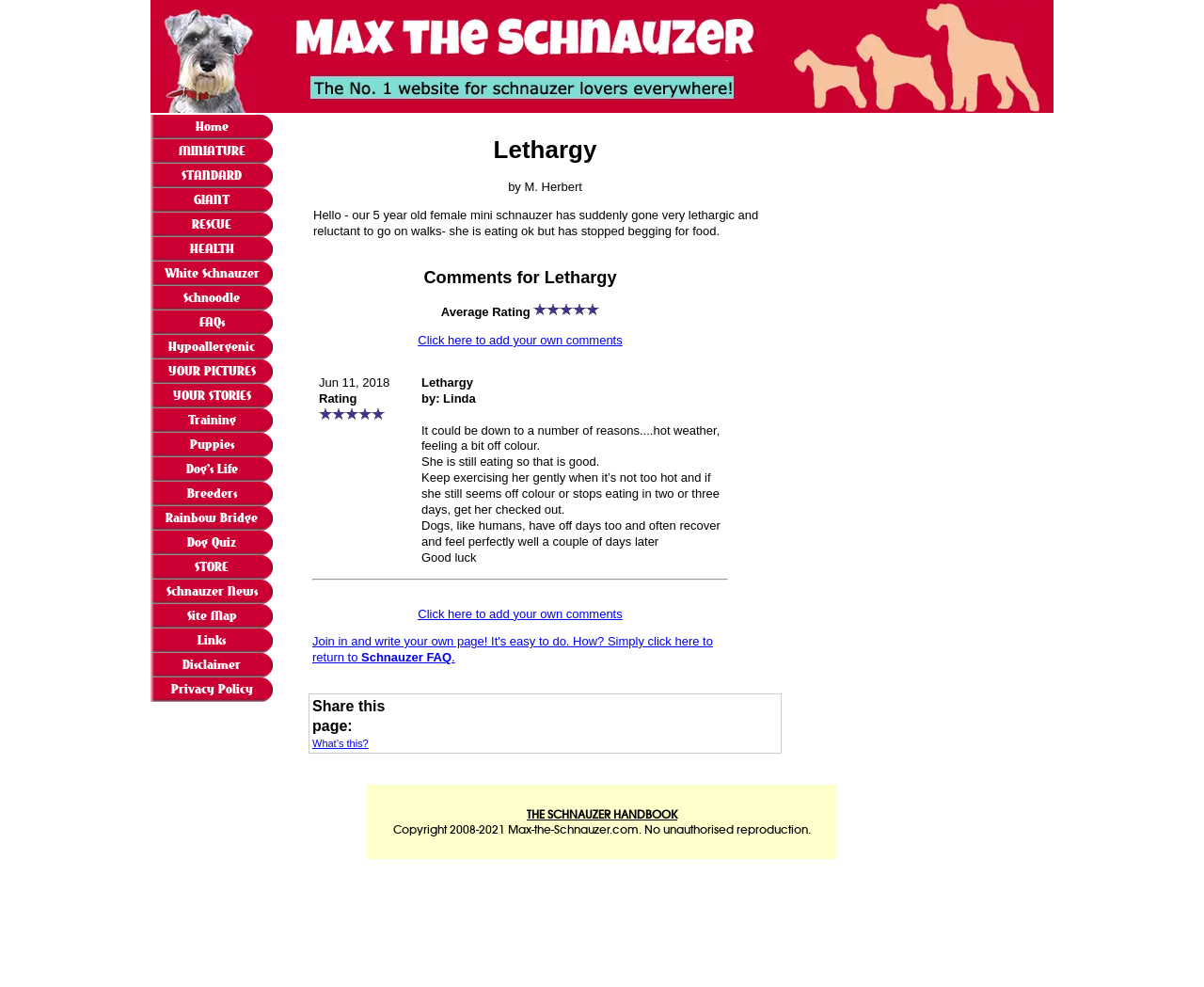Locate the bounding box coordinates of the clickable area to execute the instruction: "Click to return to Schnauzer FAQ". Provide the coordinates as four float numbers between 0 and 1, represented as [left, top, right, bottom].

[0.259, 0.643, 0.592, 0.673]